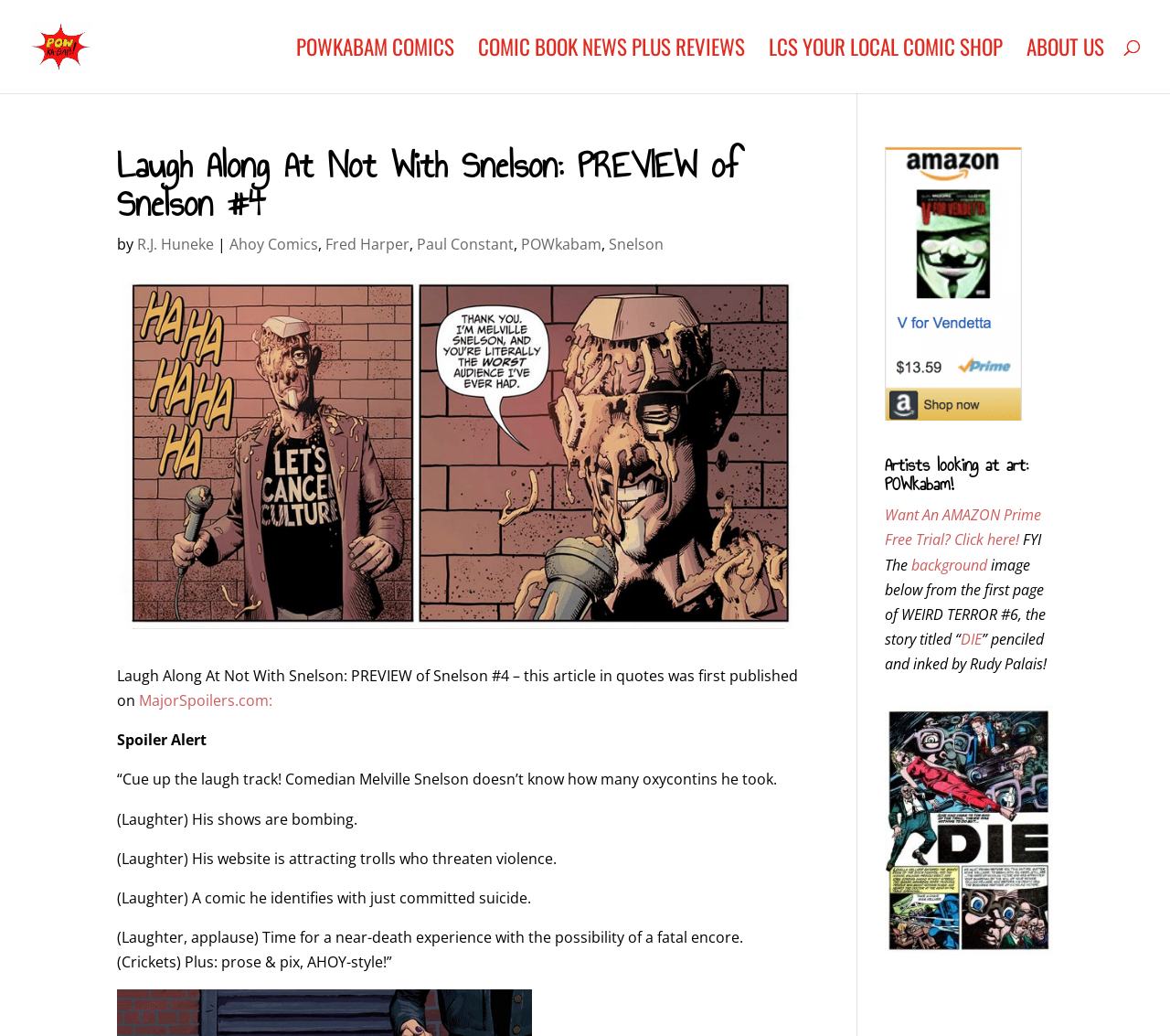Identify the title of the webpage and provide its text content.

Laugh Along At Not With Snelson: PREVIEW of Snelson #4